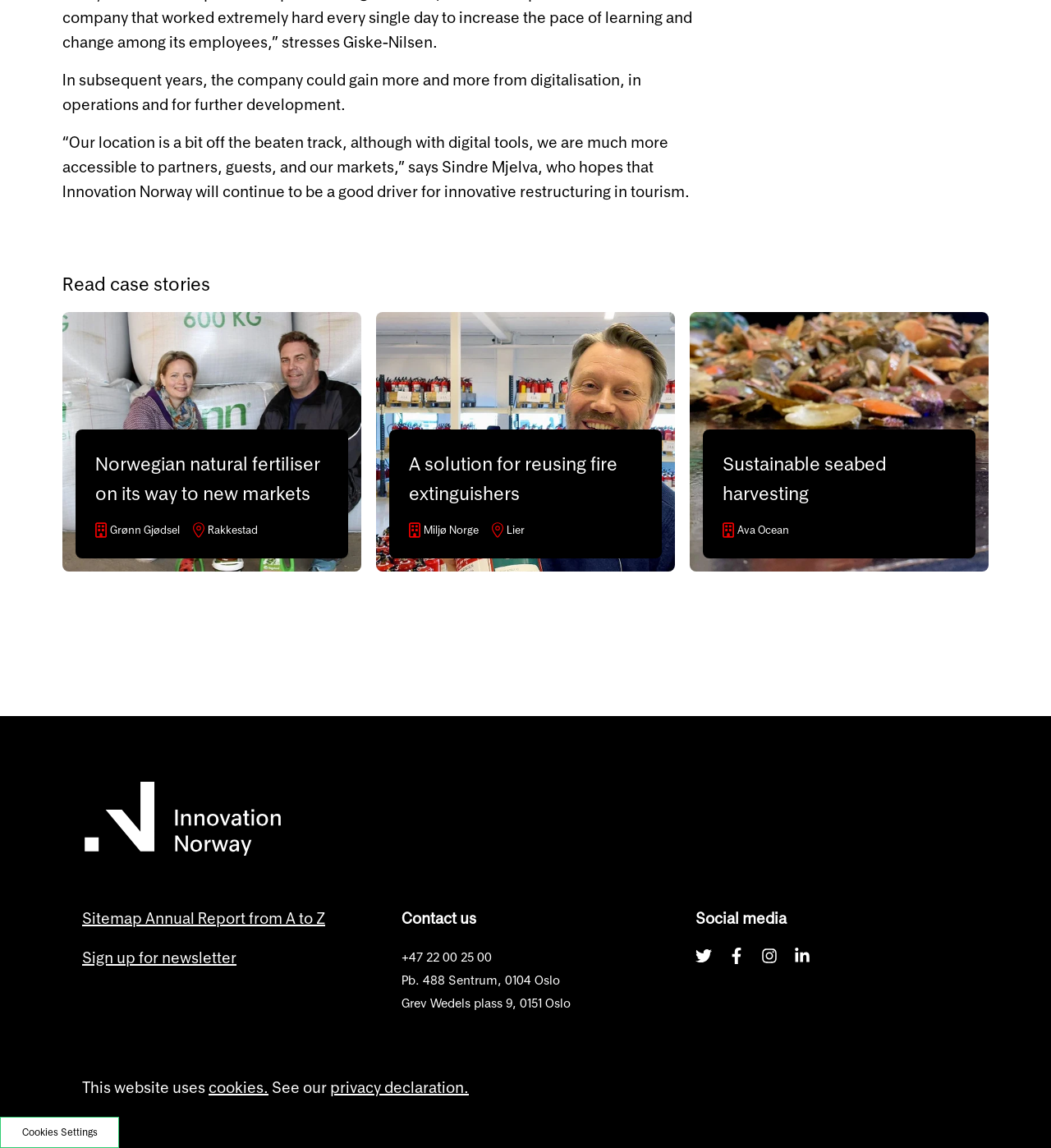What is the phone number to contact?
Provide an in-depth answer to the question, covering all aspects.

I found the phone number by searching for a StaticText element with a phone number format, which is located in the contact information section at the bottom of the webpage.